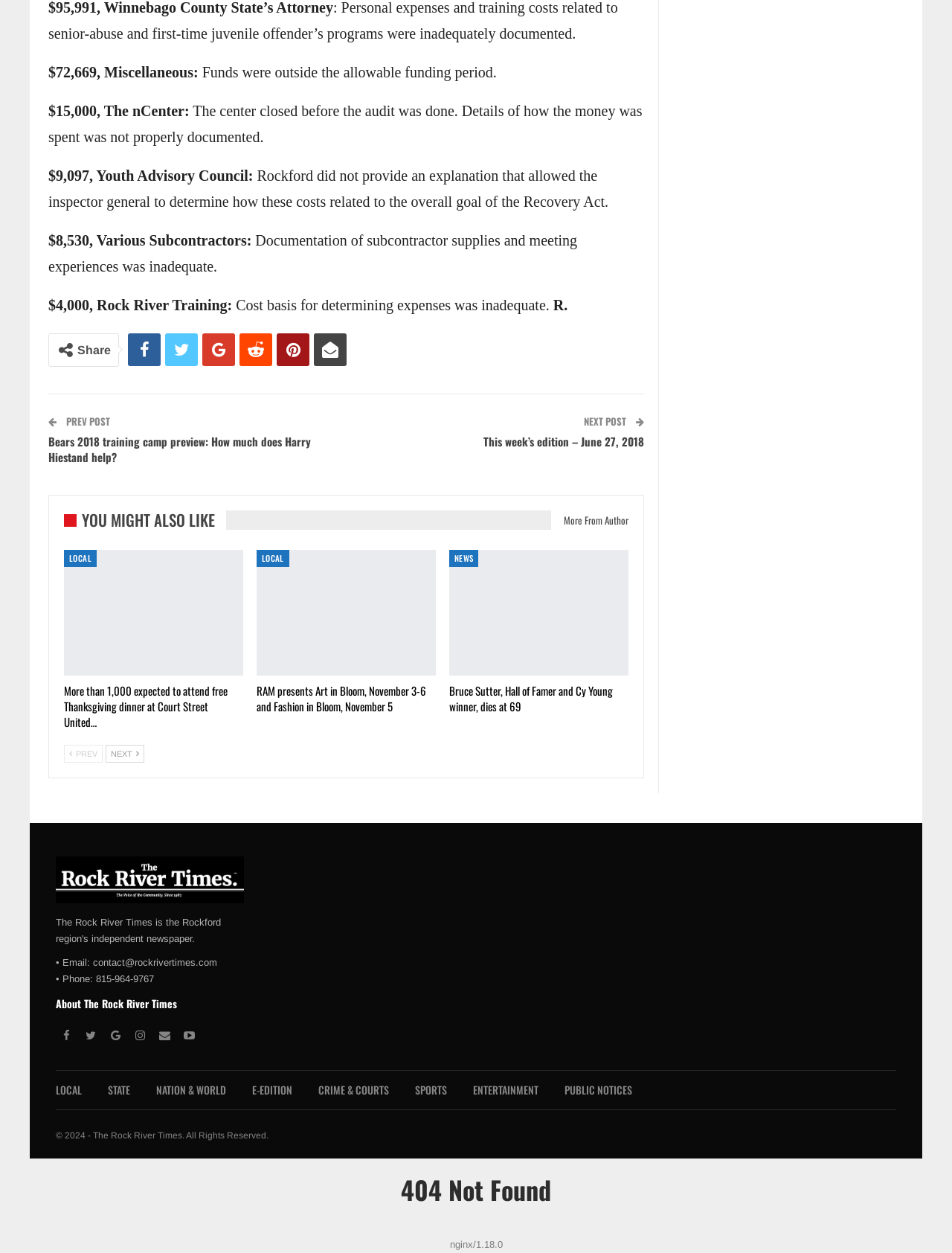Determine the bounding box coordinates for the HTML element mentioned in the following description: "High Courts". The coordinates should be a list of four floats ranging from 0 to 1, represented as [left, top, right, bottom].

None